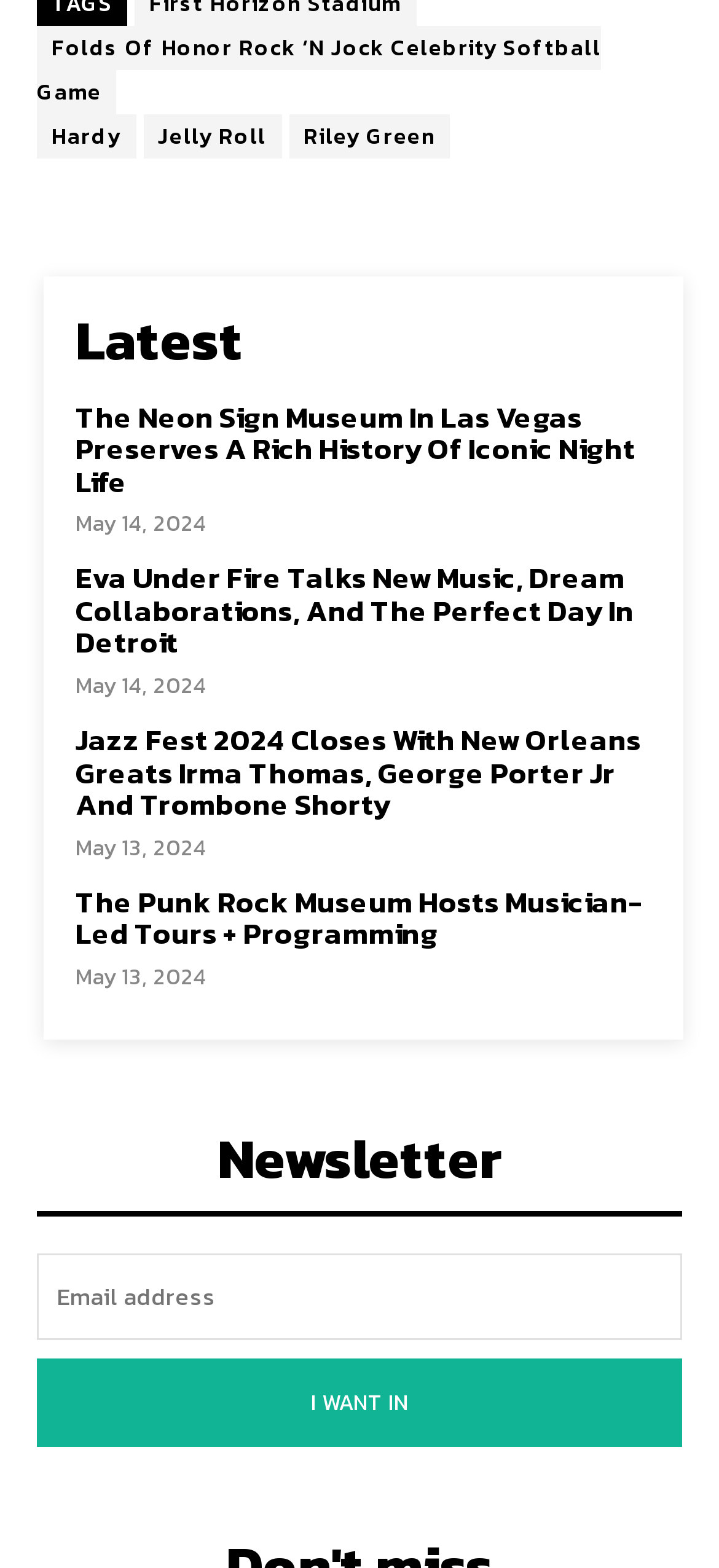Find the bounding box coordinates of the element you need to click on to perform this action: 'Click on the 'I WANT IN' button'. The coordinates should be represented by four float values between 0 and 1, in the format [left, top, right, bottom].

[0.051, 0.866, 0.949, 0.923]